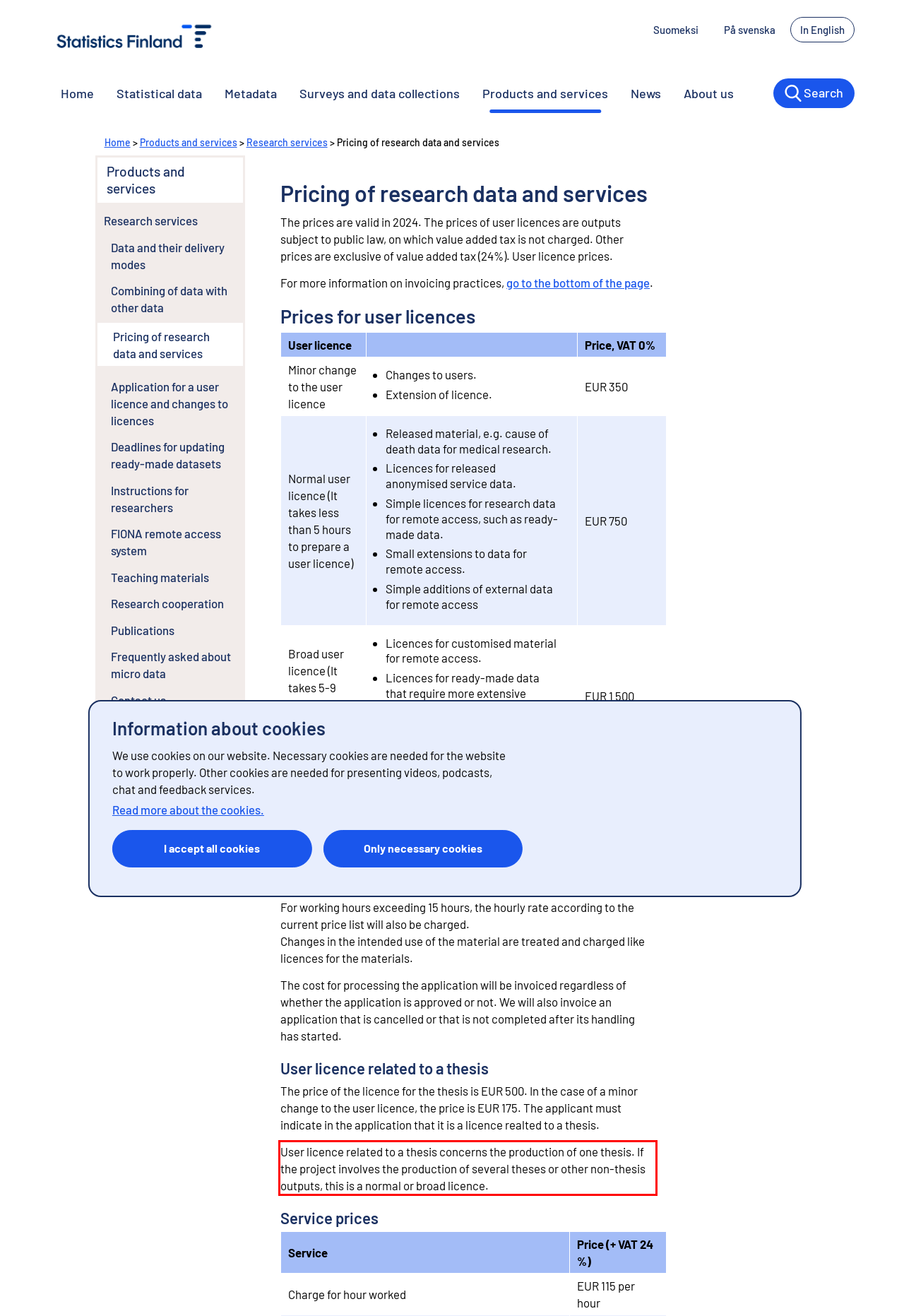Look at the provided screenshot of the webpage and perform OCR on the text within the red bounding box.

User licence related to a thesis concerns the production of one thesis. If the project involves the production of several theses or other non-thesis outputs, this is a normal or broad licence.